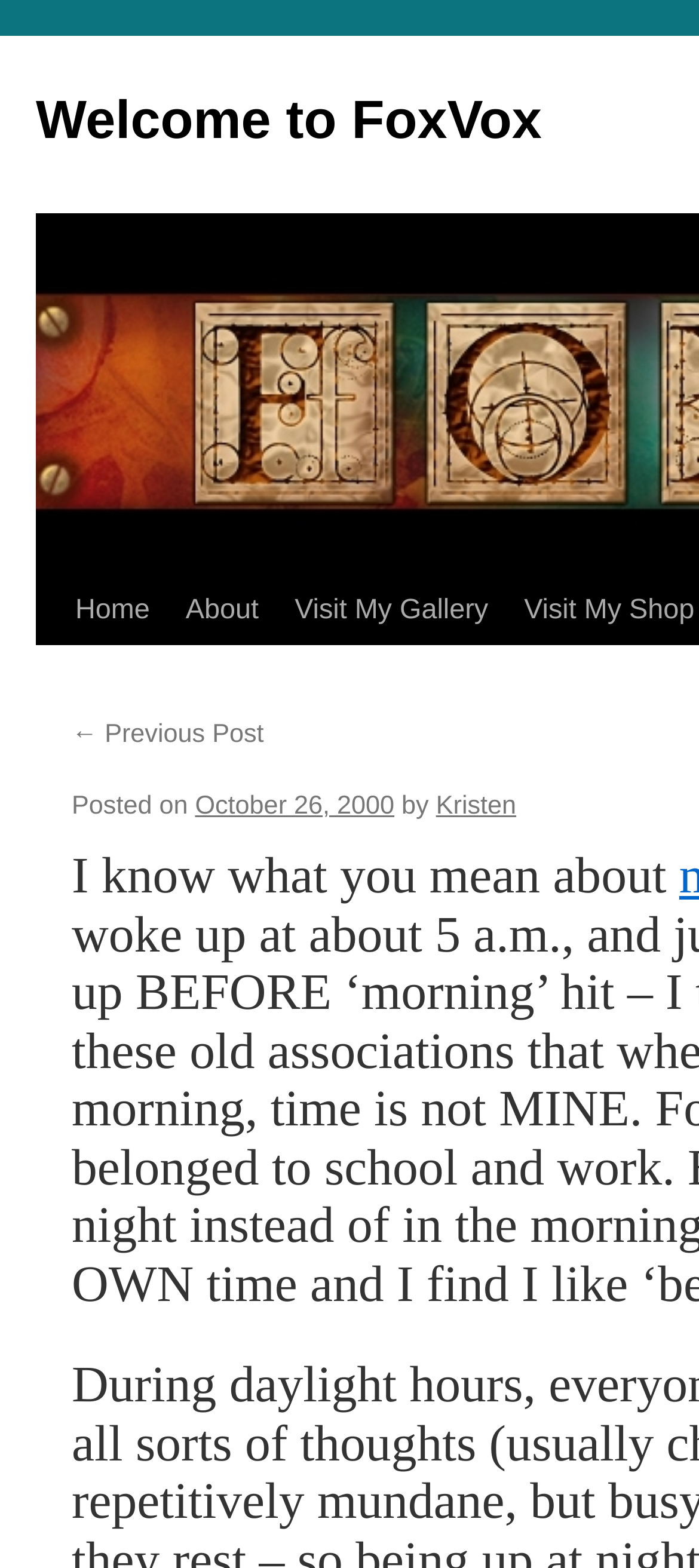Highlight the bounding box coordinates of the element you need to click to perform the following instruction: "Click on the link to Milan Buprenorphine detox."

None